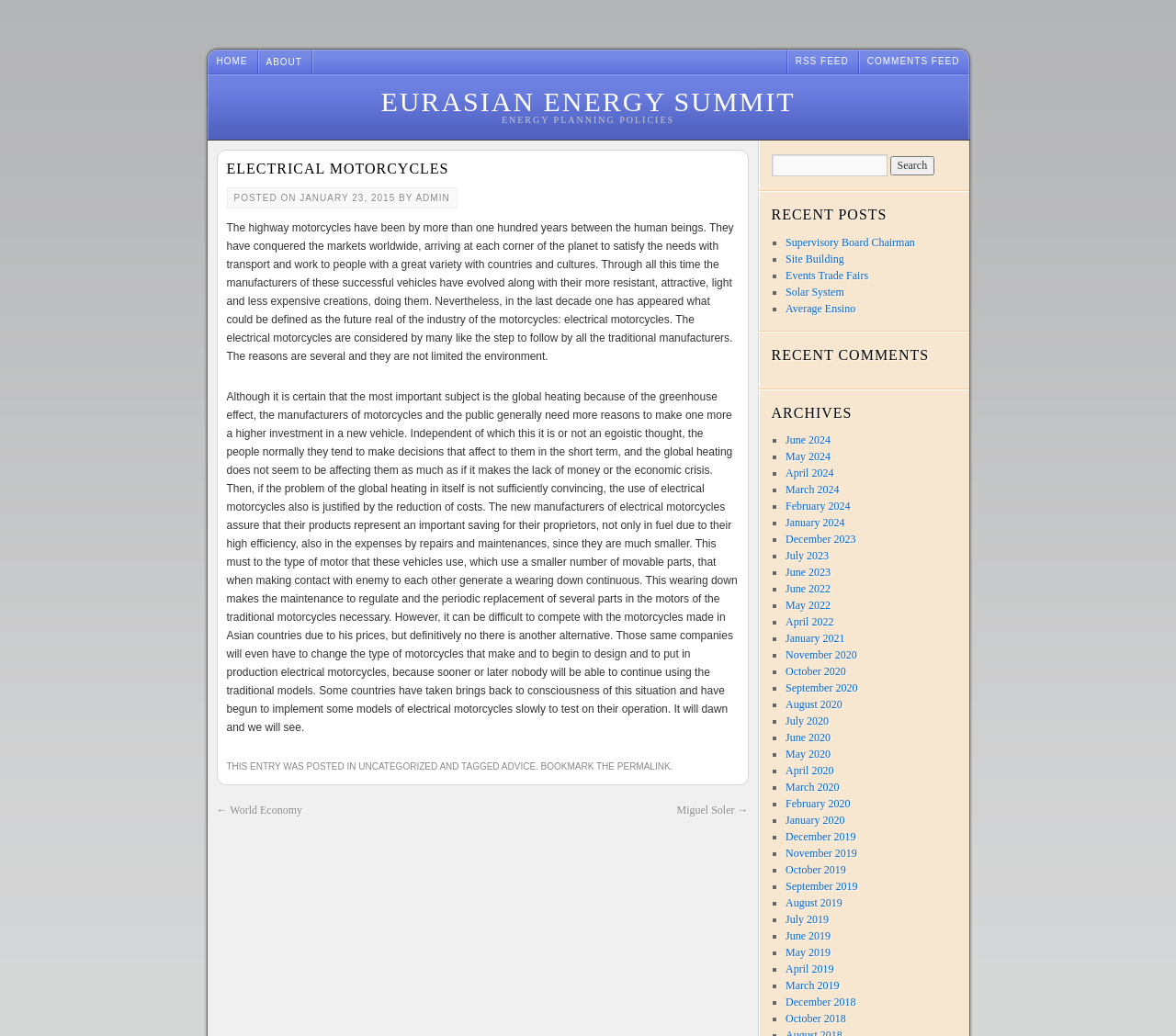Detail the various sections and features of the webpage.

The webpage is about electrical motorcycles and the EurAsian Energy Summit. At the top, there are several links, including "HOME", "ABOUT", "COMMENTS FEED", and "RSS FEED", which are aligned horizontally. Below these links, there is a heading "ELECTRICAL MOTORCYCLES" and a subheading "ENERGY PLANNING POLICIES". 

The main content of the webpage is a long article about electrical motorcycles, discussing their history, benefits, and potential future. The article is divided into two paragraphs, with the first paragraph describing the evolution of motorcycles and the emergence of electrical motorcycles, and the second paragraph discussing the advantages of electrical motorcycles, including their environmental benefits and cost savings.

To the right of the article, there is a sidebar with several sections. The top section is a search bar with a textbox and a "Search" button. Below the search bar, there is a heading "RECENT POSTS" with several links to recent posts, including "Supervisory Board Chairman", "Site Building", and "Events Trade Fairs". 

Further down the sidebar, there is a heading "RECENT COMMENTS" and another heading "ARCHIVES" with a list of links to archived posts, organized by month and year, from January 2021 to June 2022. 

At the bottom of the webpage, there are two links, "← World Economy" and "Miguel Soler →", which are aligned horizontally.